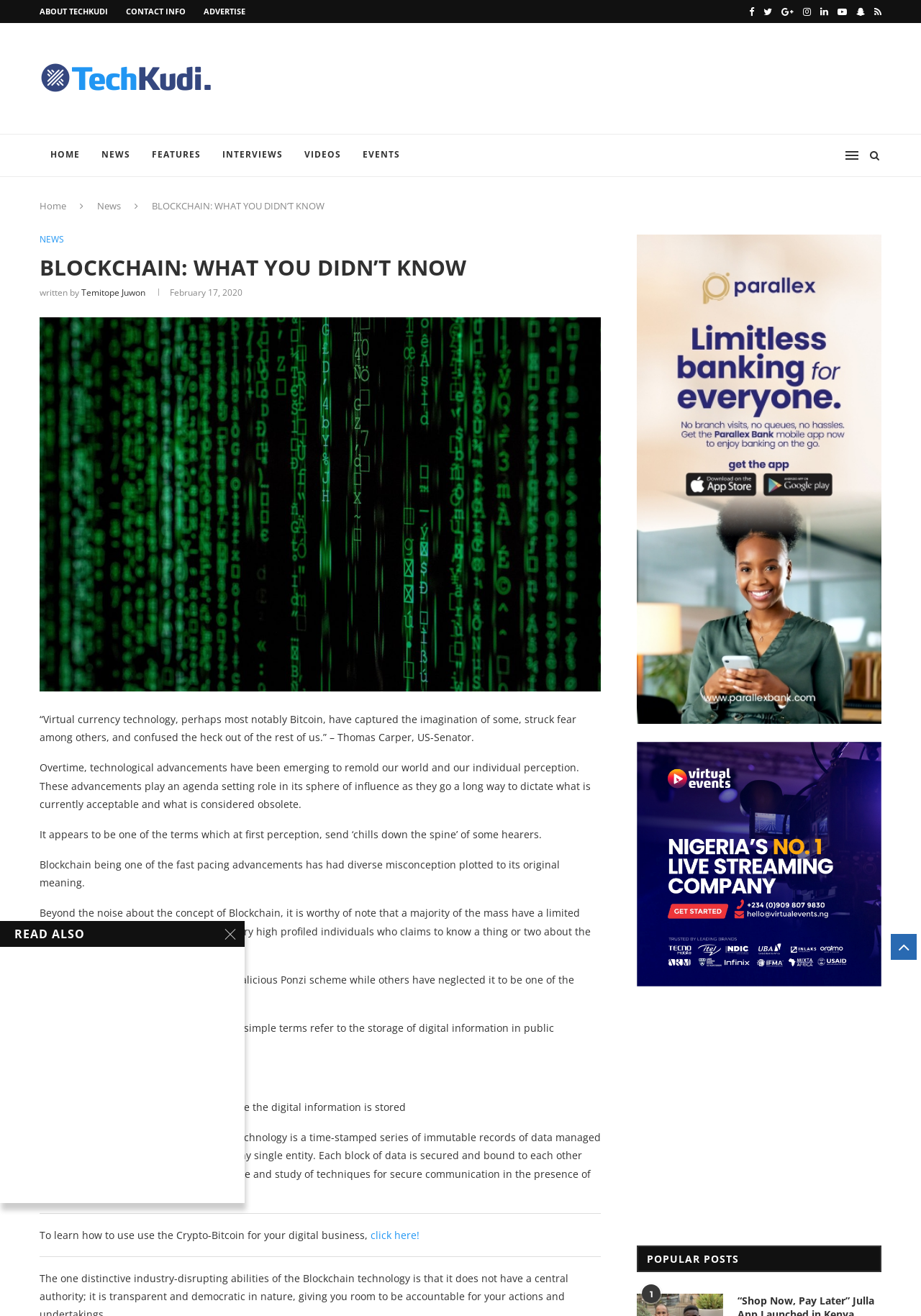Elaborate on the different components and information displayed on the webpage.

This webpage is about Blockchain technology, with the title "BLOCKCHAIN: WHAT YOU DIDN'T KNOW" prominently displayed at the top. The page is divided into several sections, with a navigation menu at the top featuring links to "HOME", "NEWS", "FEATURES", "INTERVIEWS", "VIDEOS", and "EVENTS". There are also social media links and a search icon at the top right corner.

Below the navigation menu, there is a large banner with the title of the article and a brief description. The article itself is divided into several paragraphs, with headings and subheadings that explain the concept of Blockchain technology. The text discusses how many people have a limited understanding of Blockchain, and how it is often misunderstood as a malicious Ponzi scheme or unprofitable noise.

The article explains that Blockchain is a string of two words that refer to the storage of digital information in a public database, with "block" referring to the digital information and "chain" referring to the public database. It also explains that Blockchain technology is a time-stamped series of immutable records of data managed by a cluster of computers, secured and bound together using cryptographic principles.

There are several images and separators throughout the article, breaking up the text and making it easier to read. At the bottom of the page, there are links to popular posts and a section for advertisements. On the right-hand side of the page, there are complementary sections featuring promotional images and links.